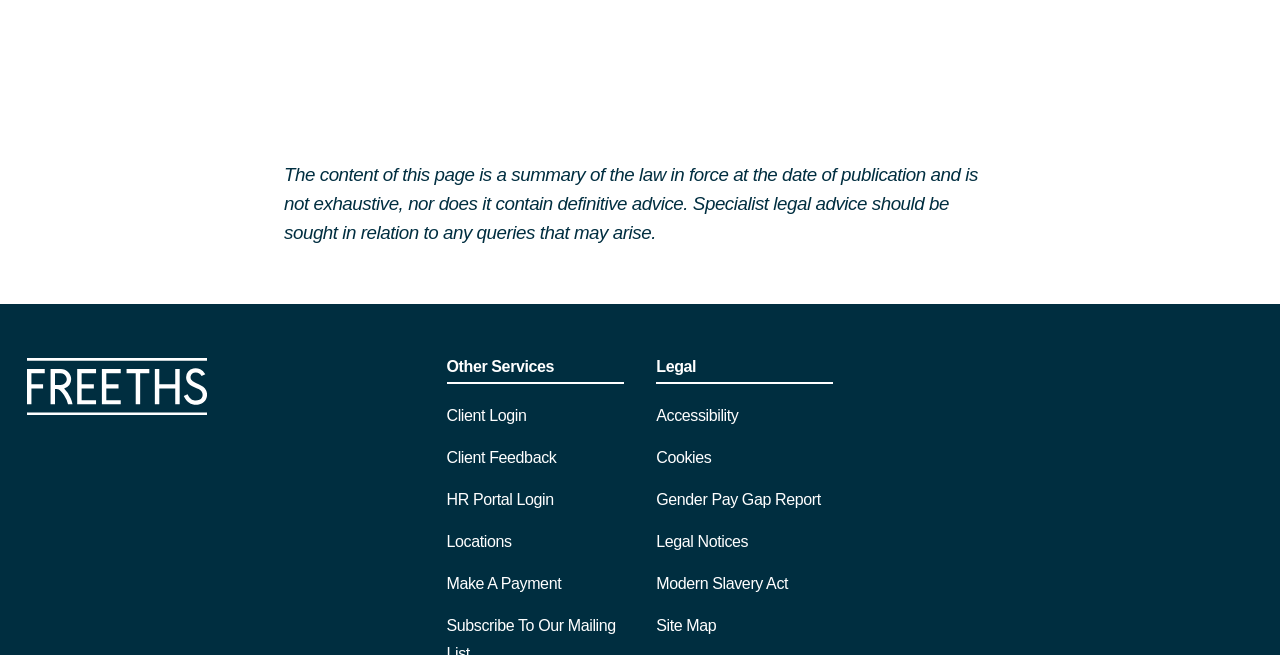Determine the bounding box coordinates for the element that should be clicked to follow this instruction: "access legal information". The coordinates should be given as four float numbers between 0 and 1, in the format [left, top, right, bottom].

[0.513, 0.546, 0.651, 0.586]